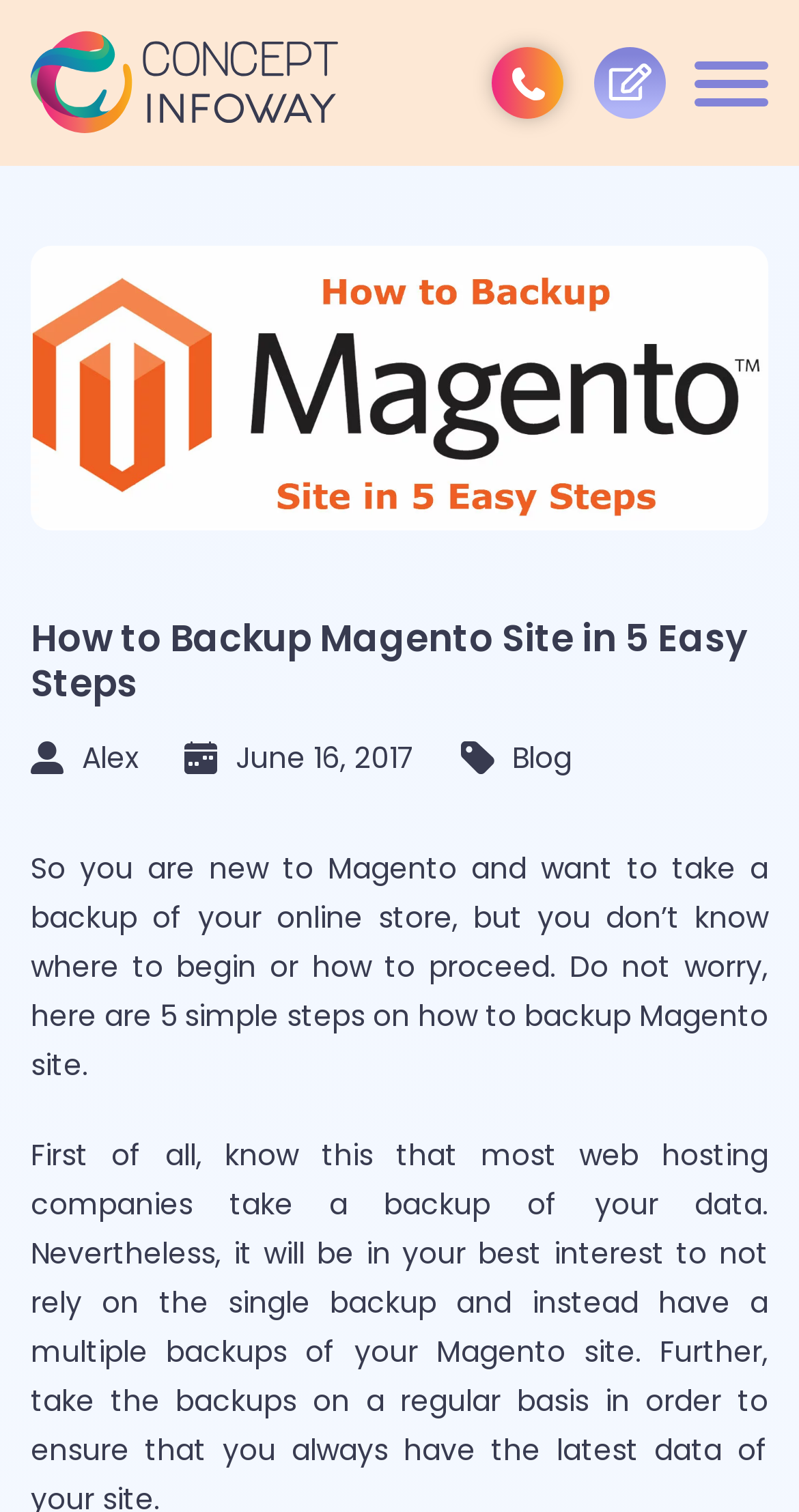Provide a brief response to the question below using a single word or phrase: 
Who is the author of the blog post?

Alex